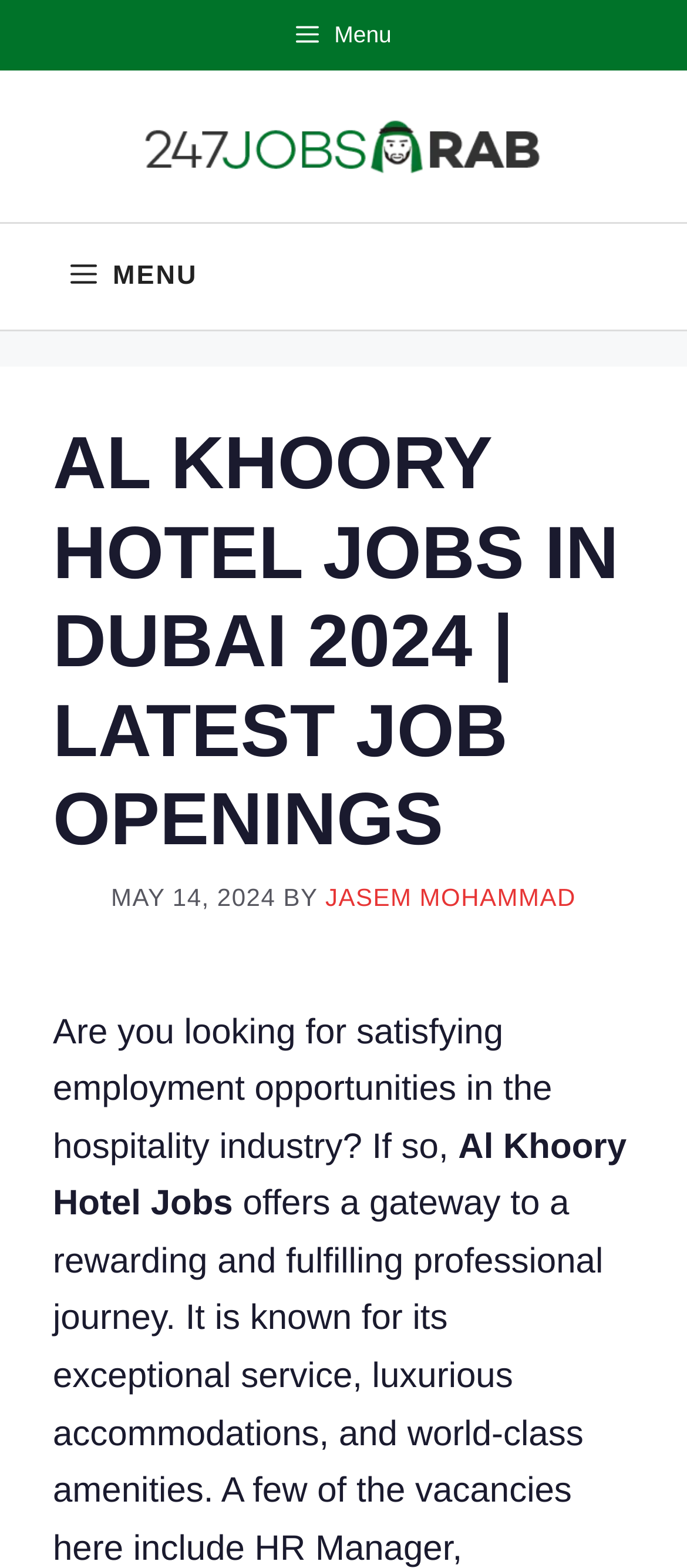Determine the bounding box of the UI component based on this description: "Menu". The bounding box coordinates should be four float values between 0 and 1, i.e., [left, top, right, bottom].

[0.051, 0.143, 0.339, 0.211]